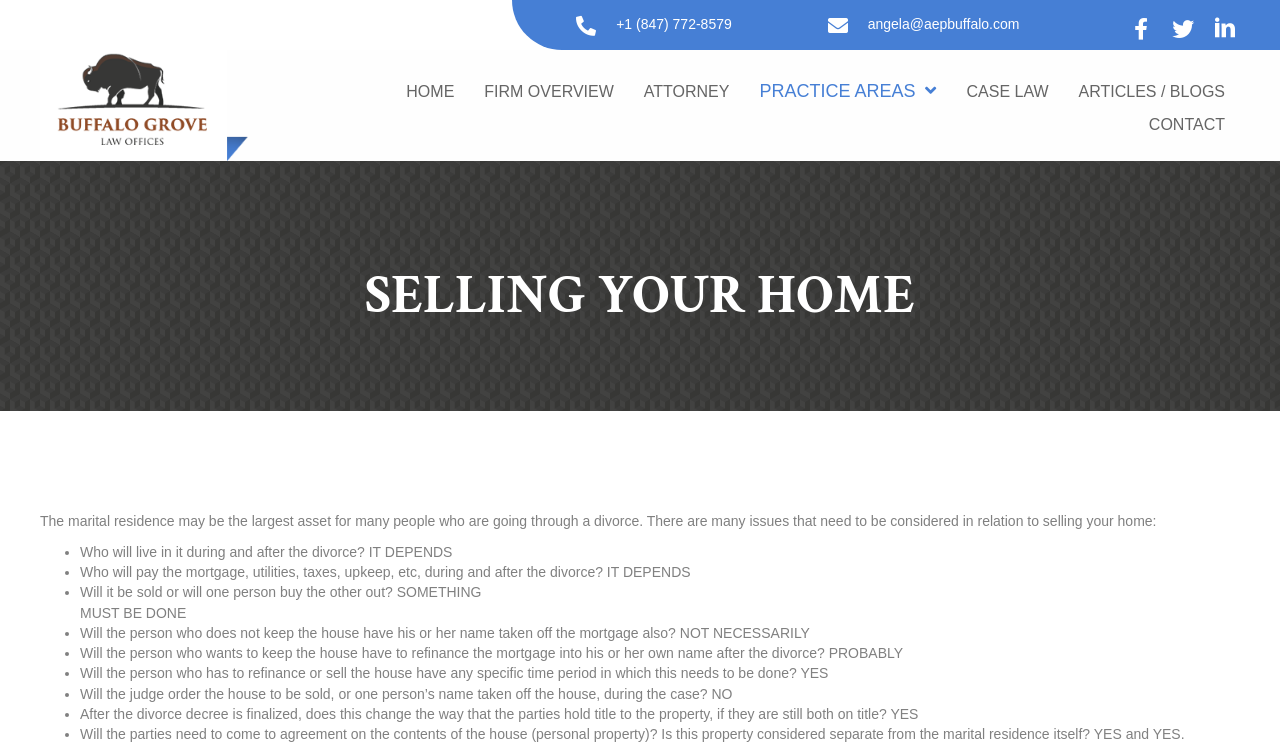What are the social media platforms linked on the webpage?
Please provide a single word or phrase as your answer based on the image.

Facebook, Twitter, LinkedIn